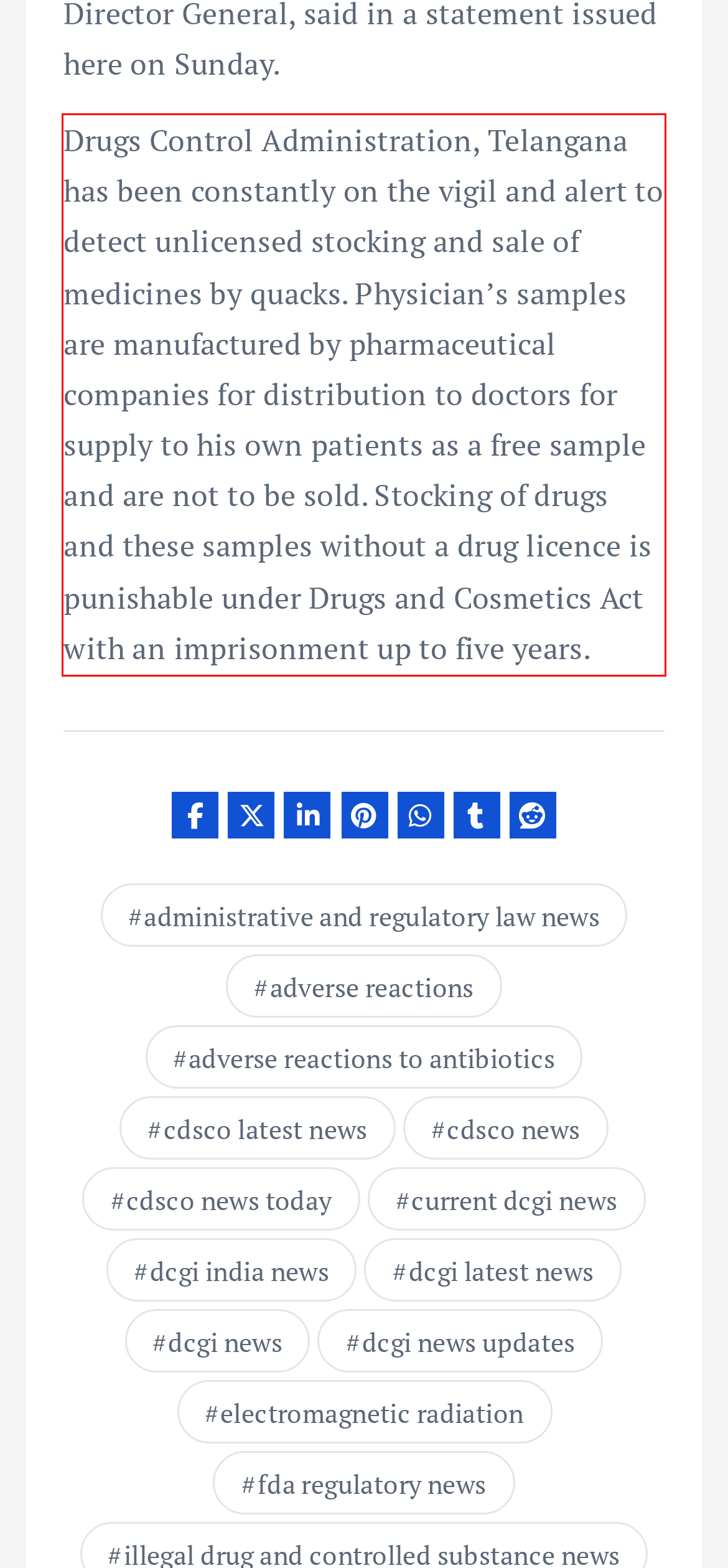You are provided with a screenshot of a webpage that includes a red bounding box. Extract and generate the text content found within the red bounding box.

Drugs Control Administration, Telangana has been constantly on the vigil and alert to detect unlicensed stocking and sale of medicines by quacks. Physician’s samples are manufactured by pharmaceutical companies for distribution to doctors for supply to his own patients as a free sample and are not to be sold. Stocking of drugs and these samples without a drug licence is punishable under Drugs and Cosmetics Act with an imprisonment up to five years.